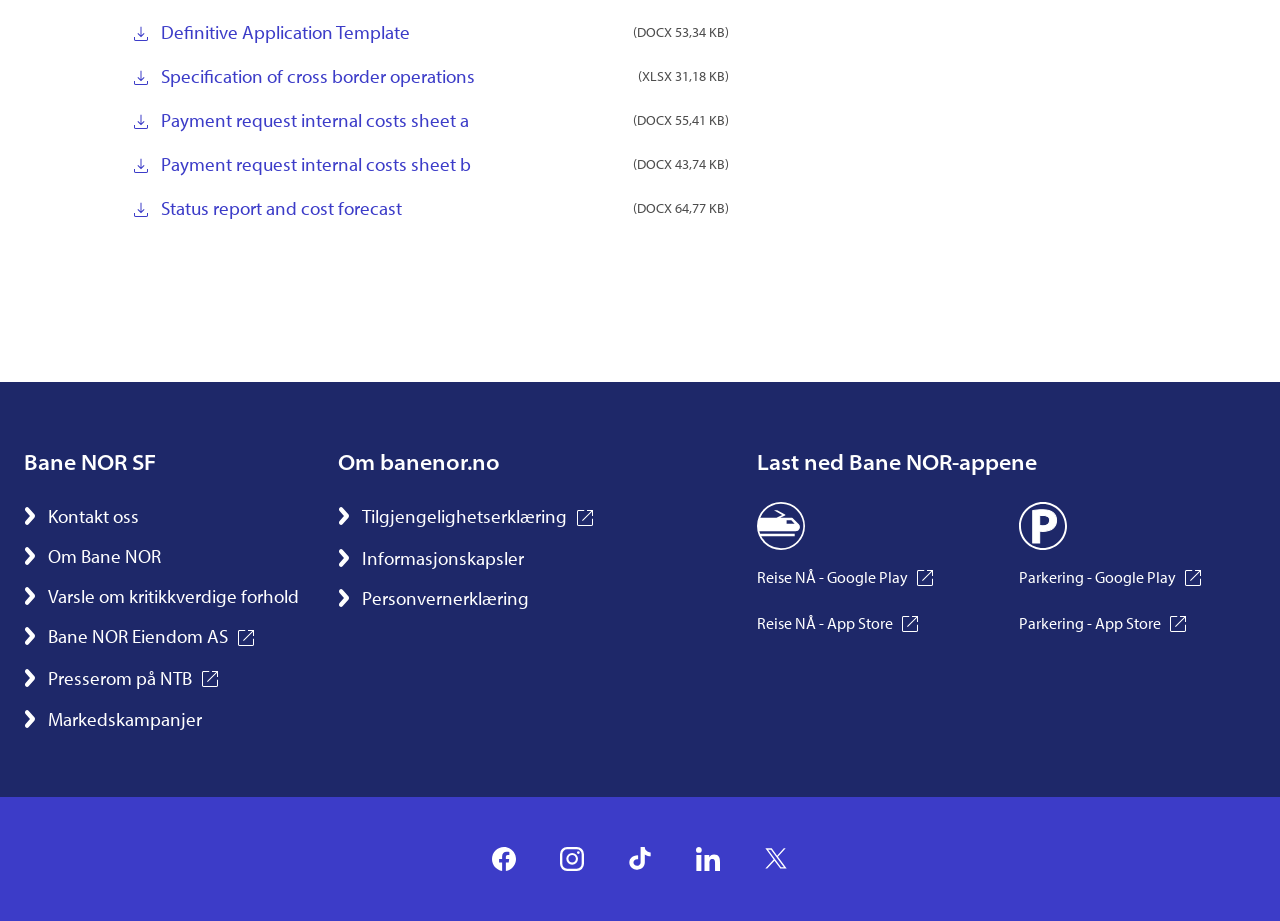Find the bounding box coordinates of the area to click in order to follow the instruction: "Download Payment request internal costs sheet a".

[0.126, 0.115, 0.488, 0.146]